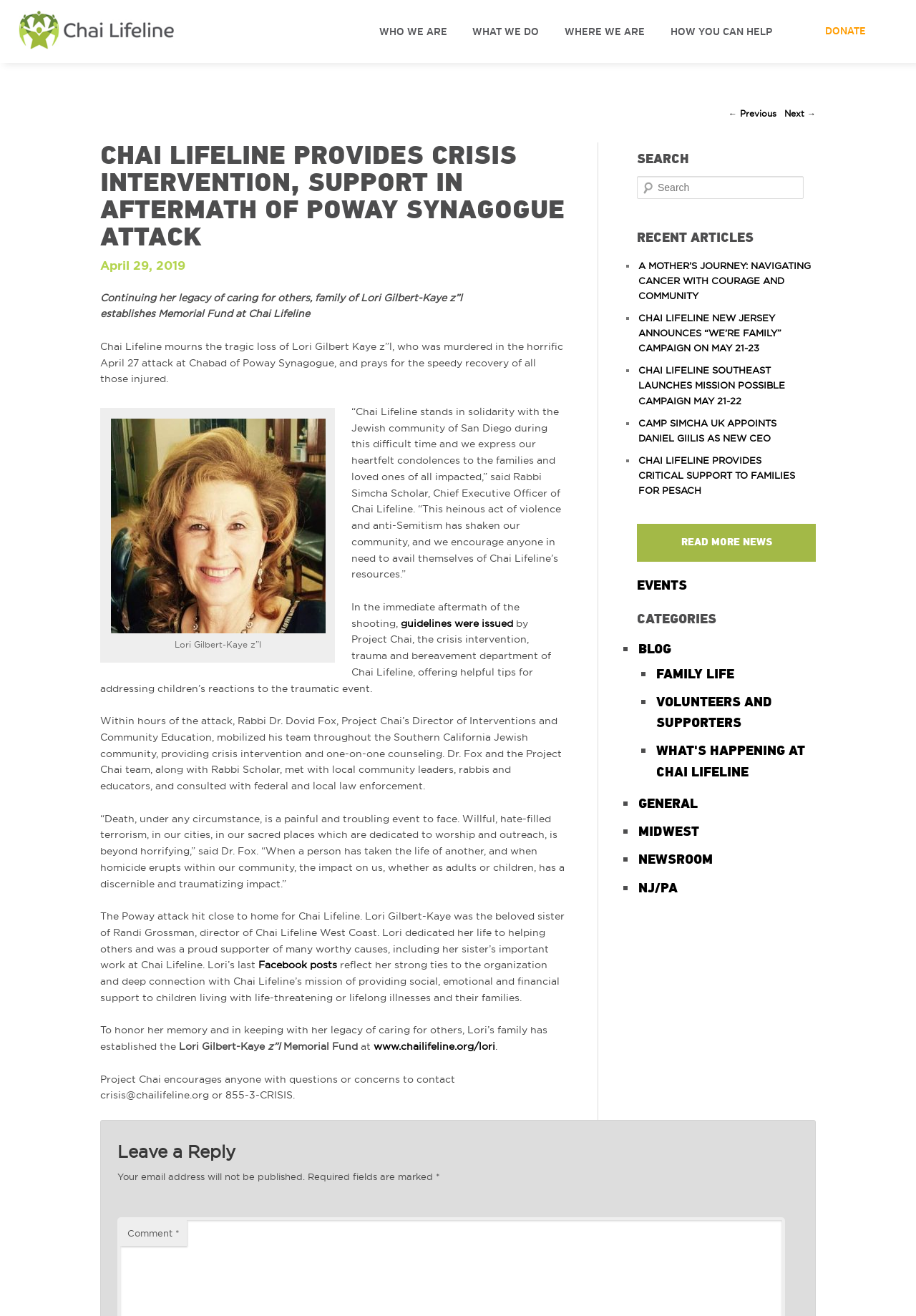Find the bounding box coordinates of the UI element according to this description: "Who we are".

[0.39, 0.02, 0.488, 0.029]